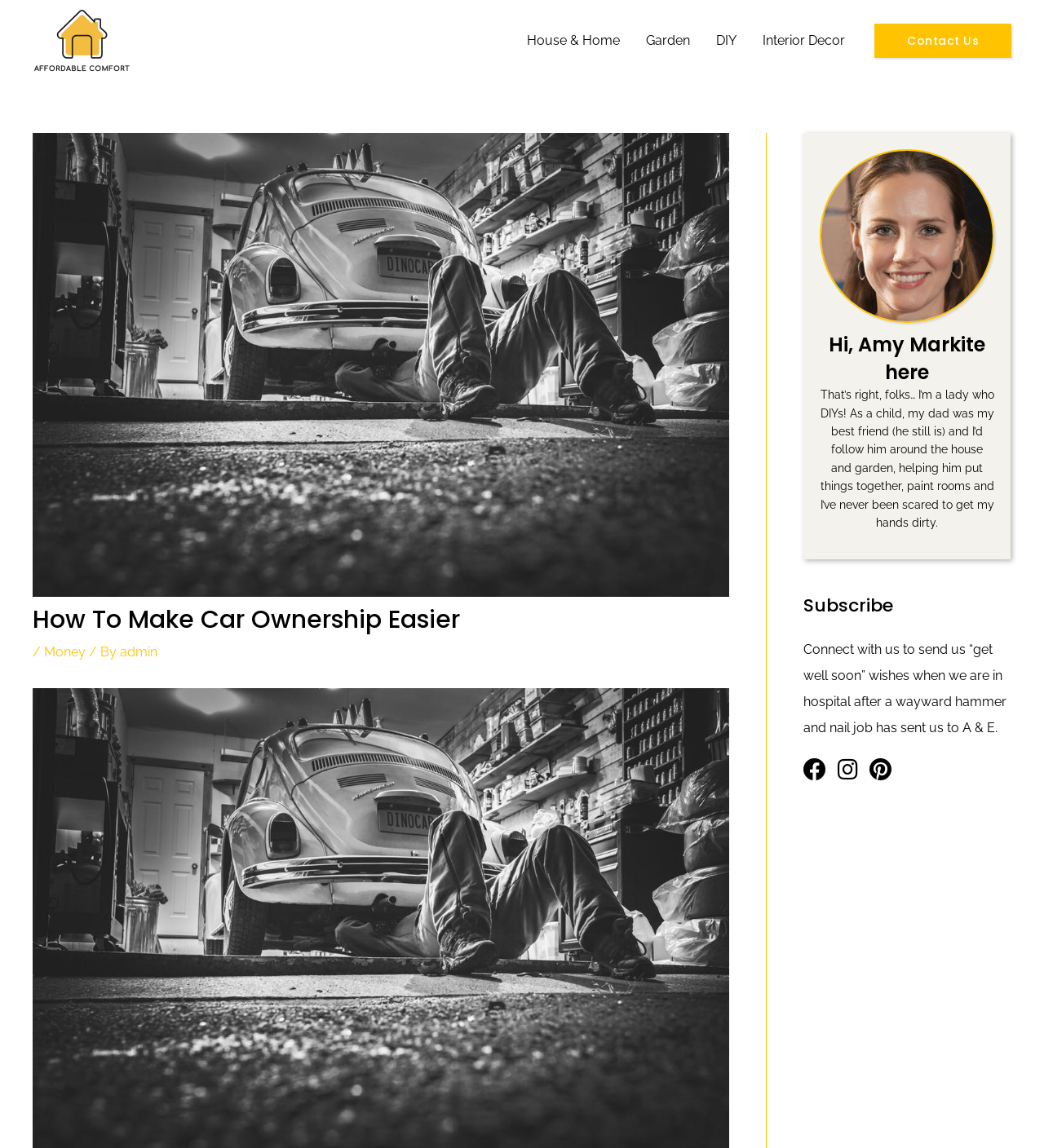Determine the bounding box coordinates of the region I should click to achieve the following instruction: "Click on the 'Money' link". Ensure the bounding box coordinates are four float numbers between 0 and 1, i.e., [left, top, right, bottom].

[0.042, 0.561, 0.082, 0.575]